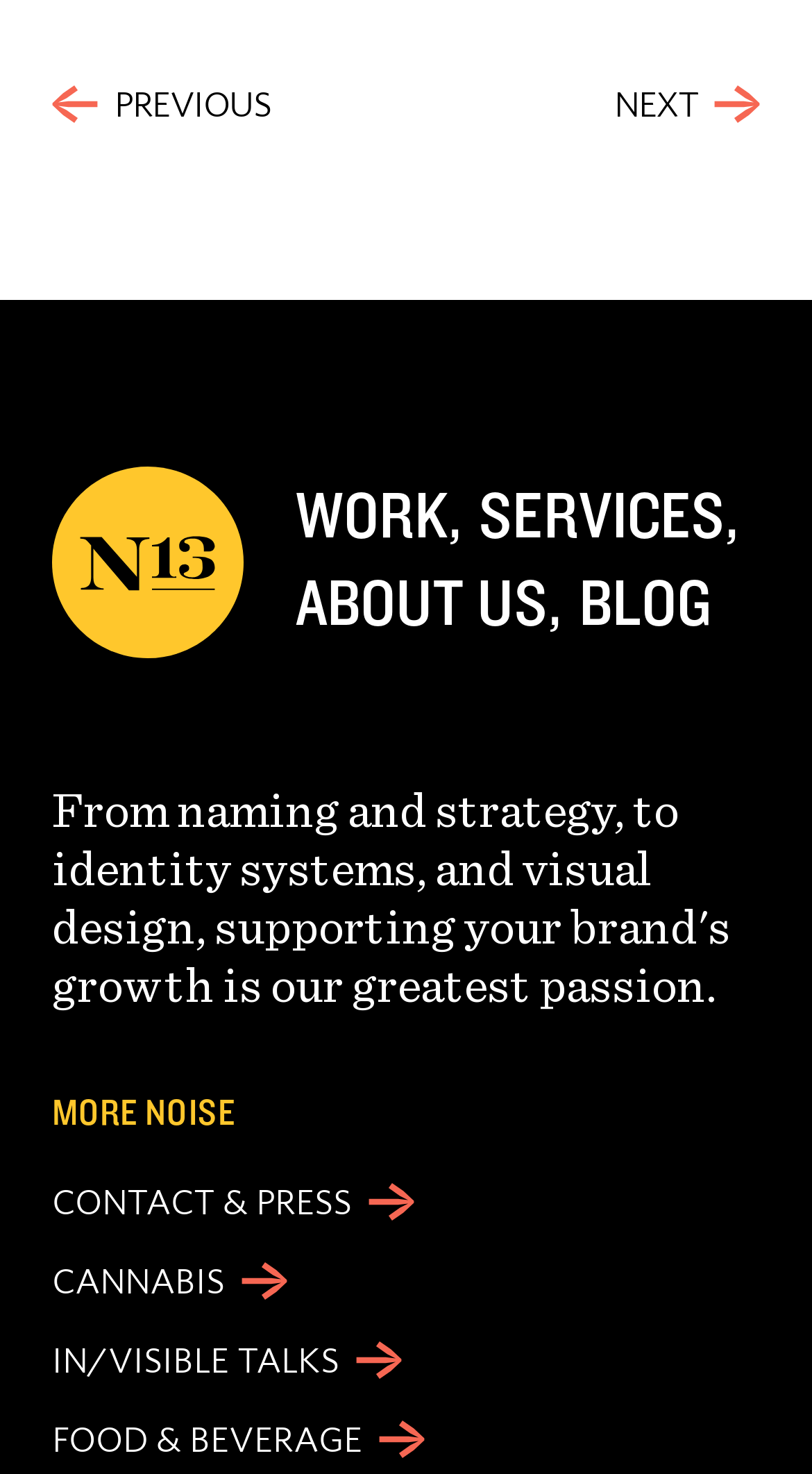What is the text above the menu?
Please give a detailed and elaborate explanation in response to the question.

I looked at the top section of the webpage and found that the text 'MORE NOISE' is located above the menu.